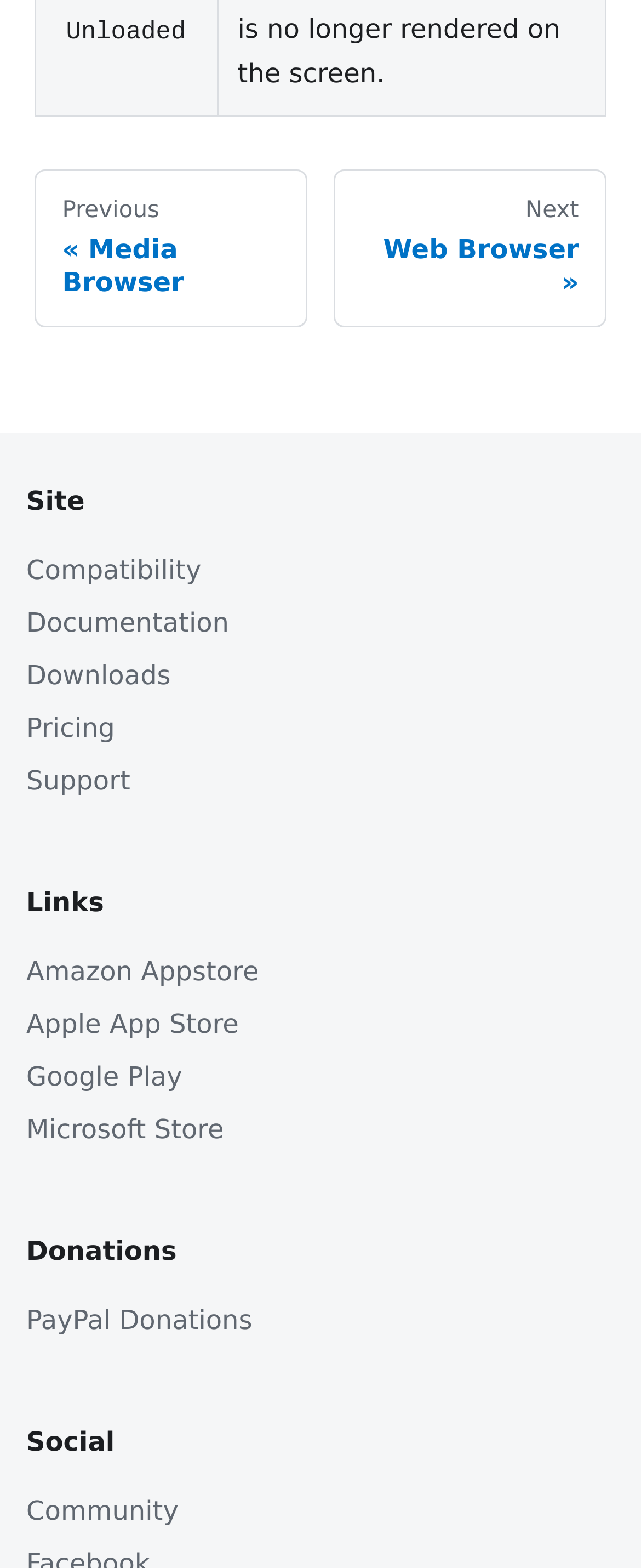Determine the bounding box coordinates of the UI element that matches the following description: "Documentation". The coordinates should be four float numbers between 0 and 1 in the format [left, top, right, bottom].

[0.041, 0.381, 0.959, 0.414]